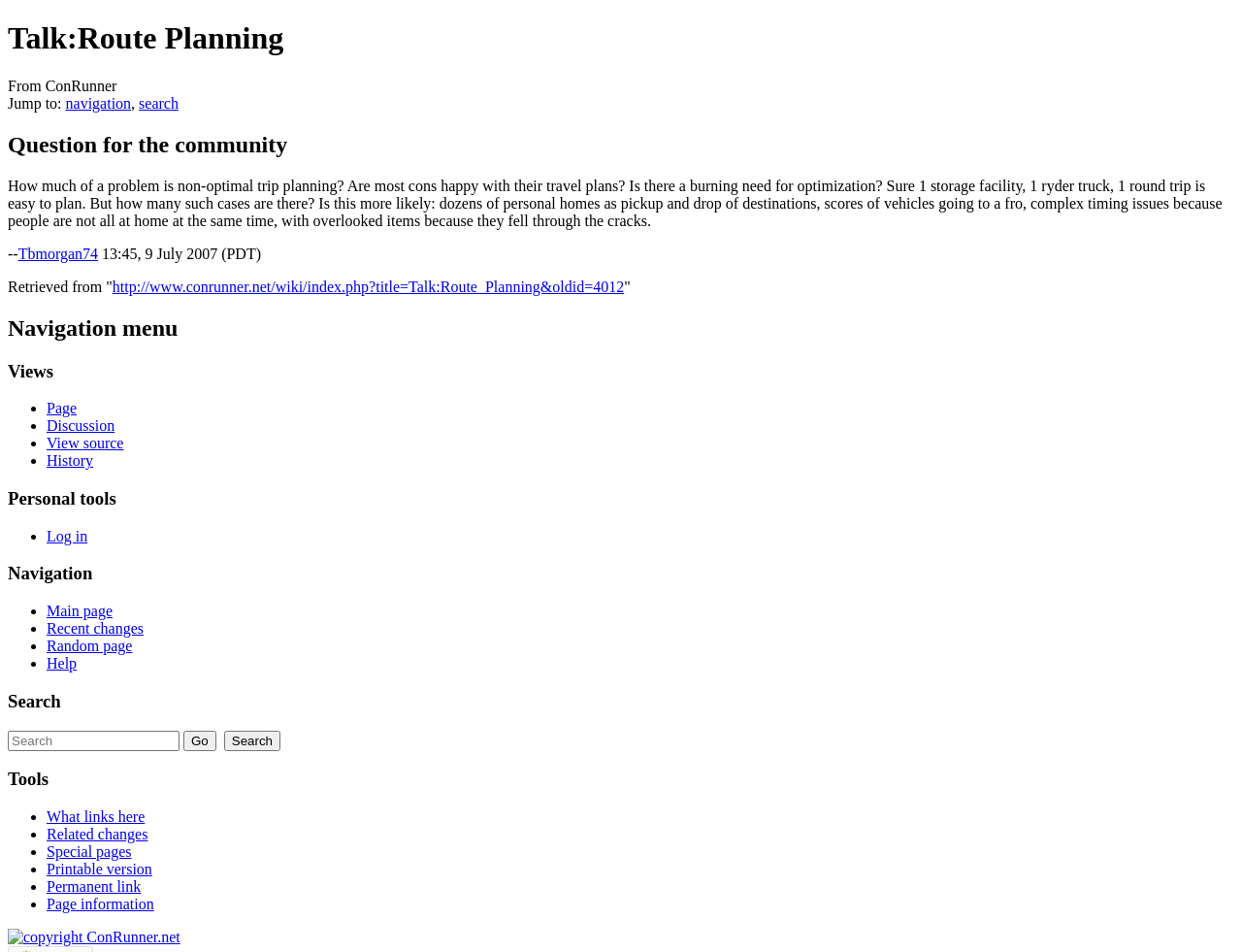Pinpoint the bounding box coordinates of the area that must be clicked to complete this instruction: "Go to the main page".

[0.038, 0.633, 0.091, 0.65]